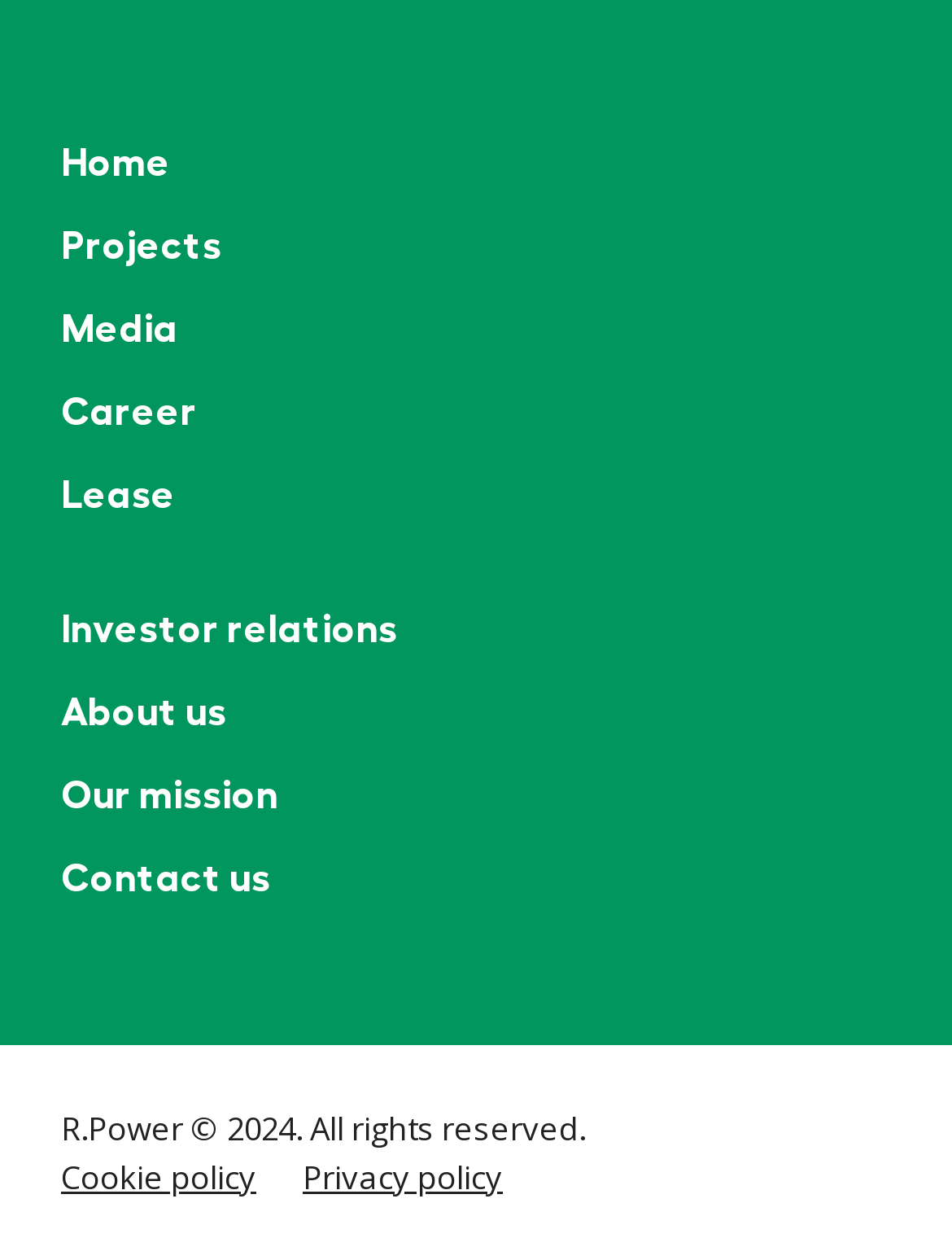What is the year mentioned in the copyright information?
Kindly answer the question with as much detail as you can.

The copyright information at the bottom of the page mentions '2024. All rights reserved.', indicating that the year mentioned is 2024.